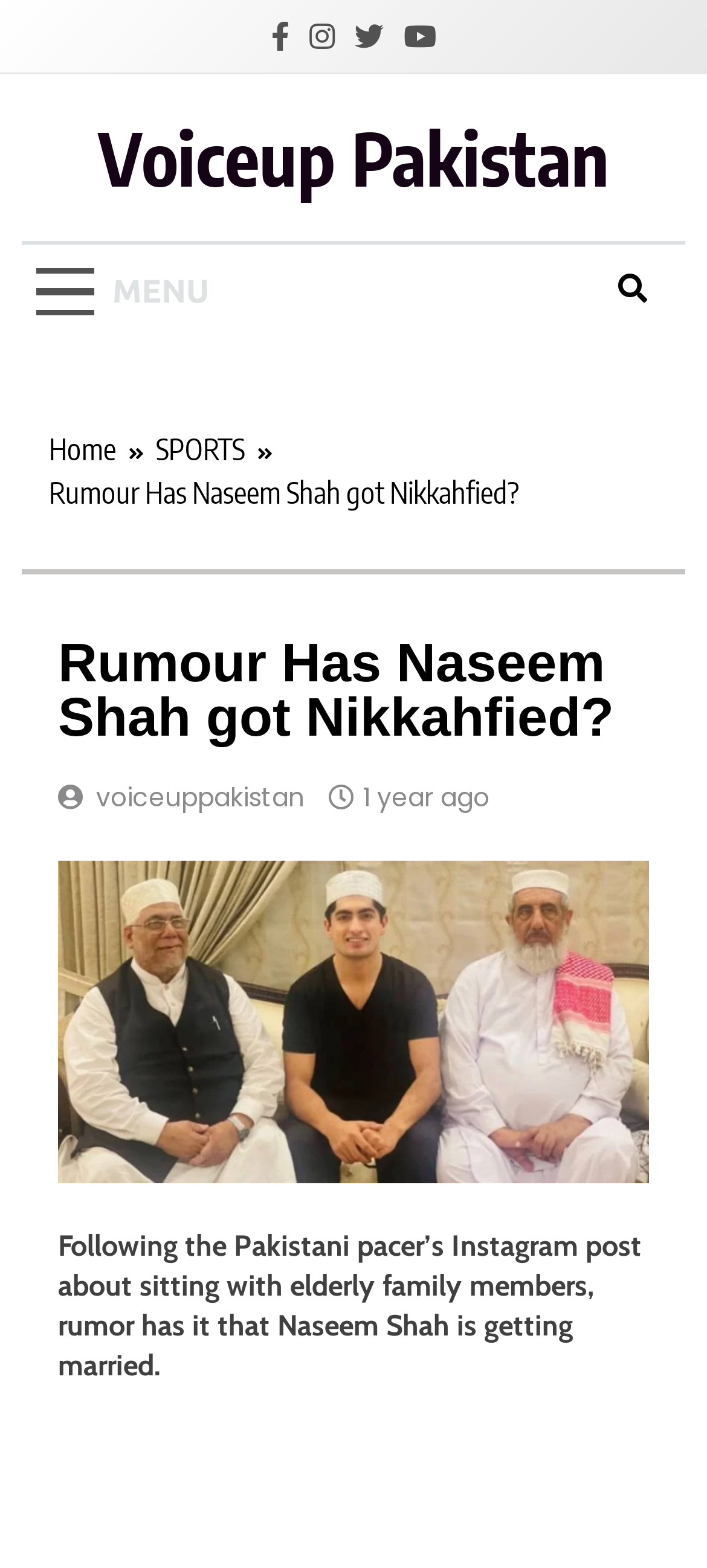What is the category of the current article?
Look at the image and construct a detailed response to the question.

I found this information by examining the breadcrumbs navigation element, which shows the category 'SPORTS' as the parent category of the current article.